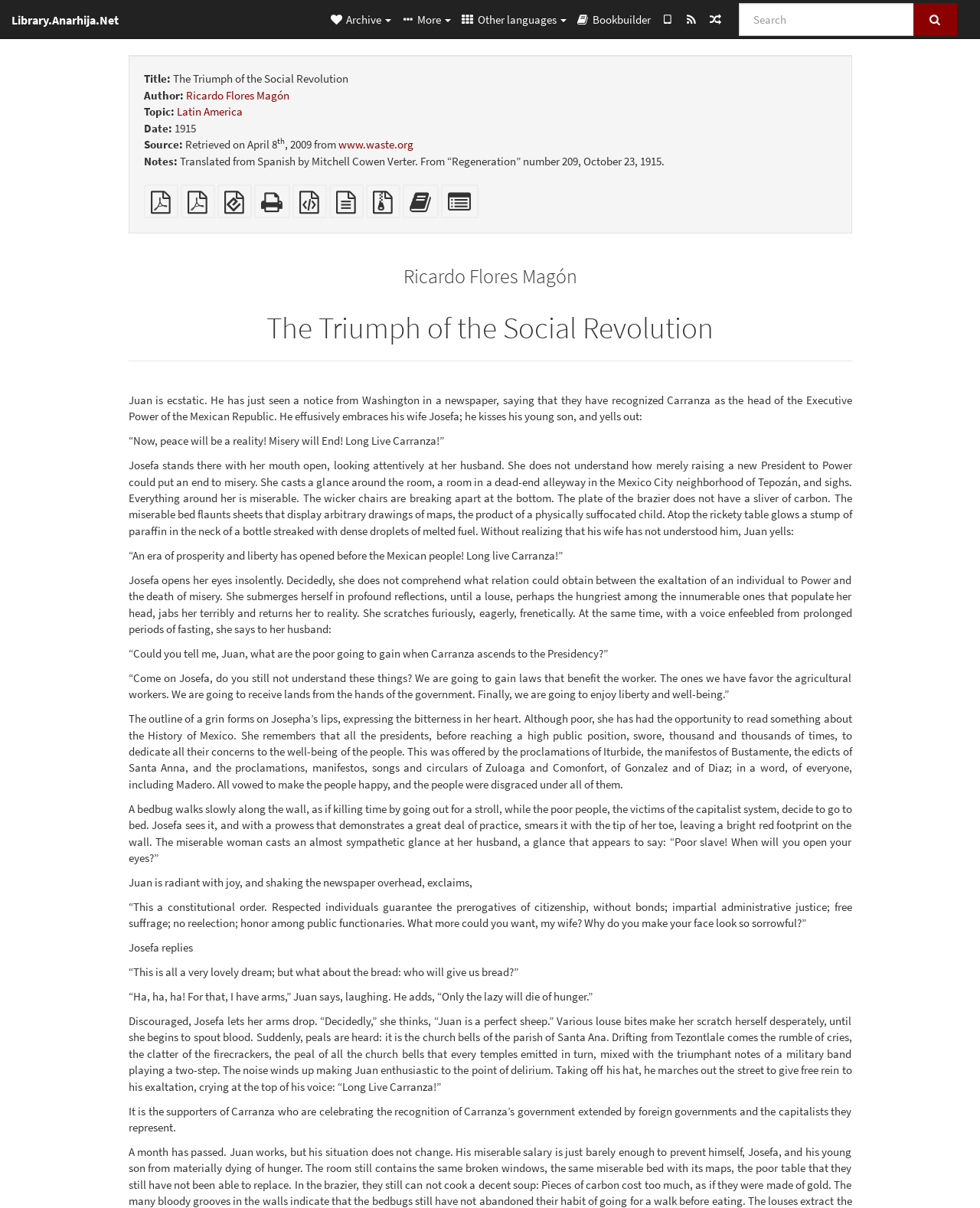Write an extensive caption that covers every aspect of the webpage.

This webpage is about "The Triumph of the Social Revolution" by Ricardo Flores Magón, a 1915 text translated from Spanish by Mitchell Cowen Verter. At the top, there is a header section with a link to "Library.Anarhija.Net" on the left and a search bar on the right. Below the header, there are several links to other sections of the website, including "Archive", "More", "Other languages", "Bookbuilder", and others.

The main content of the webpage is divided into two sections. The first section provides metadata about the text, including the title, author, topic, date, and source. There are also links to download the text in various formats, such as PDF, EPUB, and plain text.

The second section is the text itself, which appears to be a chapter or excerpt from "The Triumph of the Social Revolution". The text is a narrative that describes a scene in which a man named Juan is celebrating the recognition of Carranza's government by foreign governments and capitalists, believing that this will bring peace and prosperity to Mexico. His wife Josefa is skeptical and asks him how this will benefit the poor, pointing out that previous governments have made similar promises but failed to deliver. The text is written in a descriptive and introspective style, with vivid details about the characters' surroundings and emotions.

Throughout the webpage, there are several headings and subheadings that break up the text and provide structure to the content. The overall layout is organized and easy to follow, with clear headings and concise text.